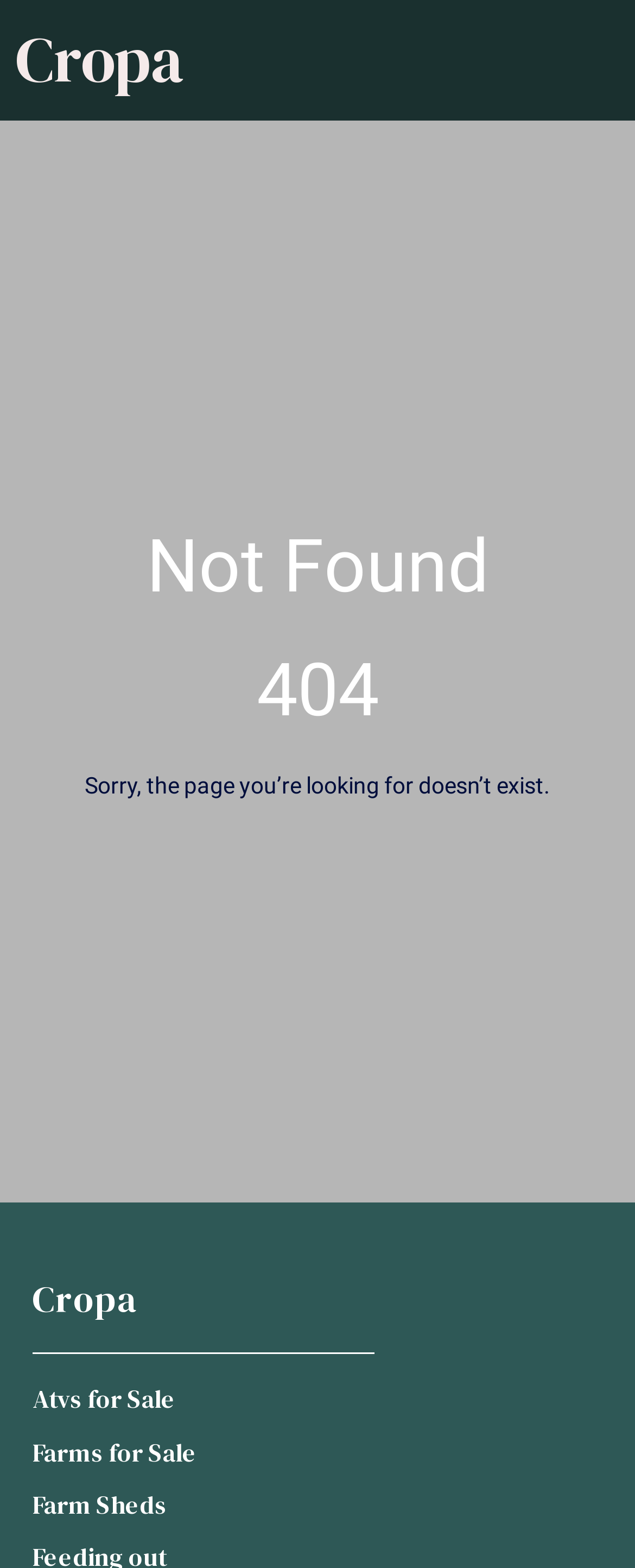Determine the bounding box coordinates of the UI element that matches the following description: "Cropa". The coordinates should be four float numbers between 0 and 1 in the format [left, top, right, bottom].

[0.051, 0.813, 0.215, 0.845]